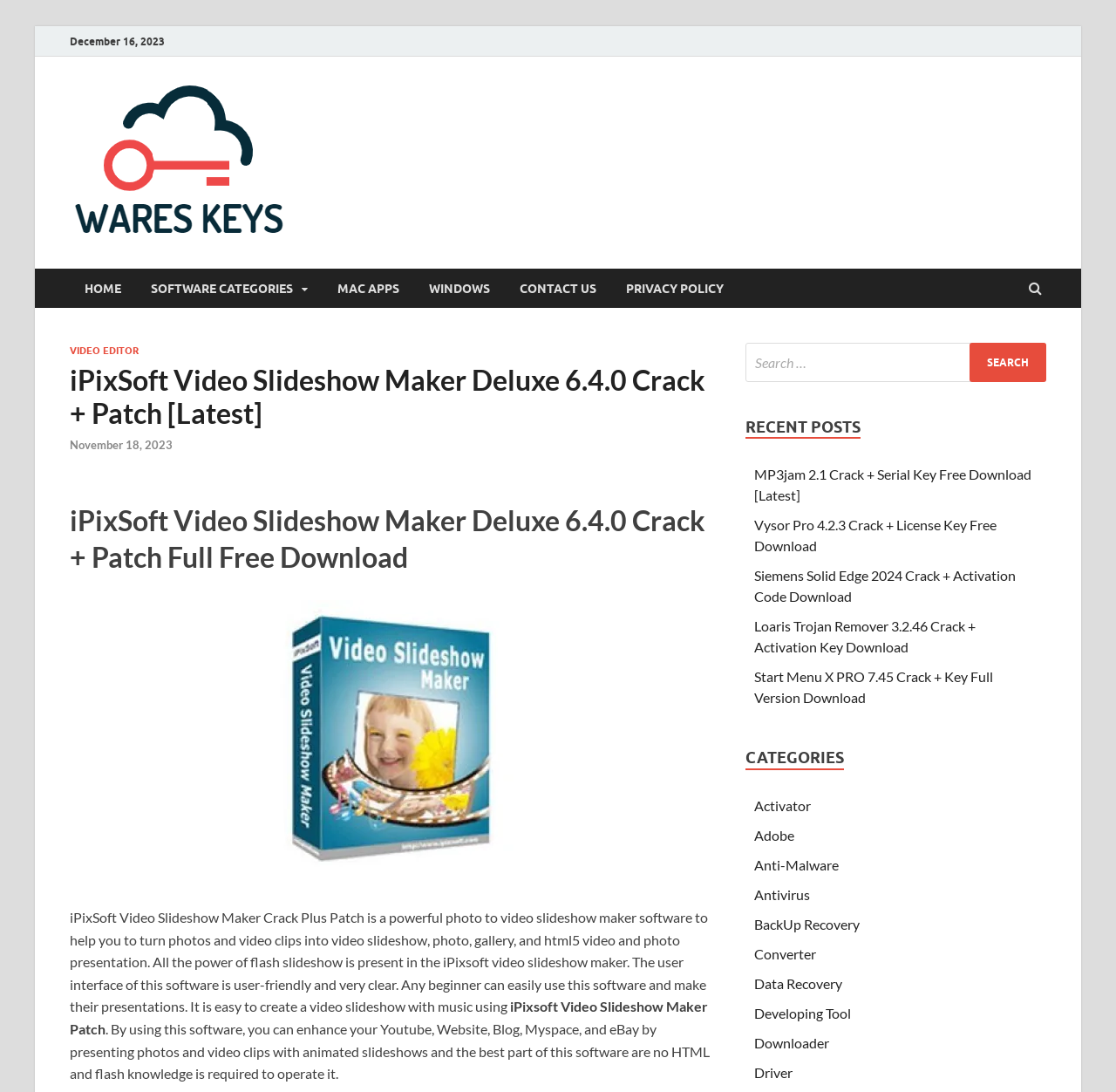Please respond in a single word or phrase: 
What is the software category of the webpage?

VIDEO EDITOR